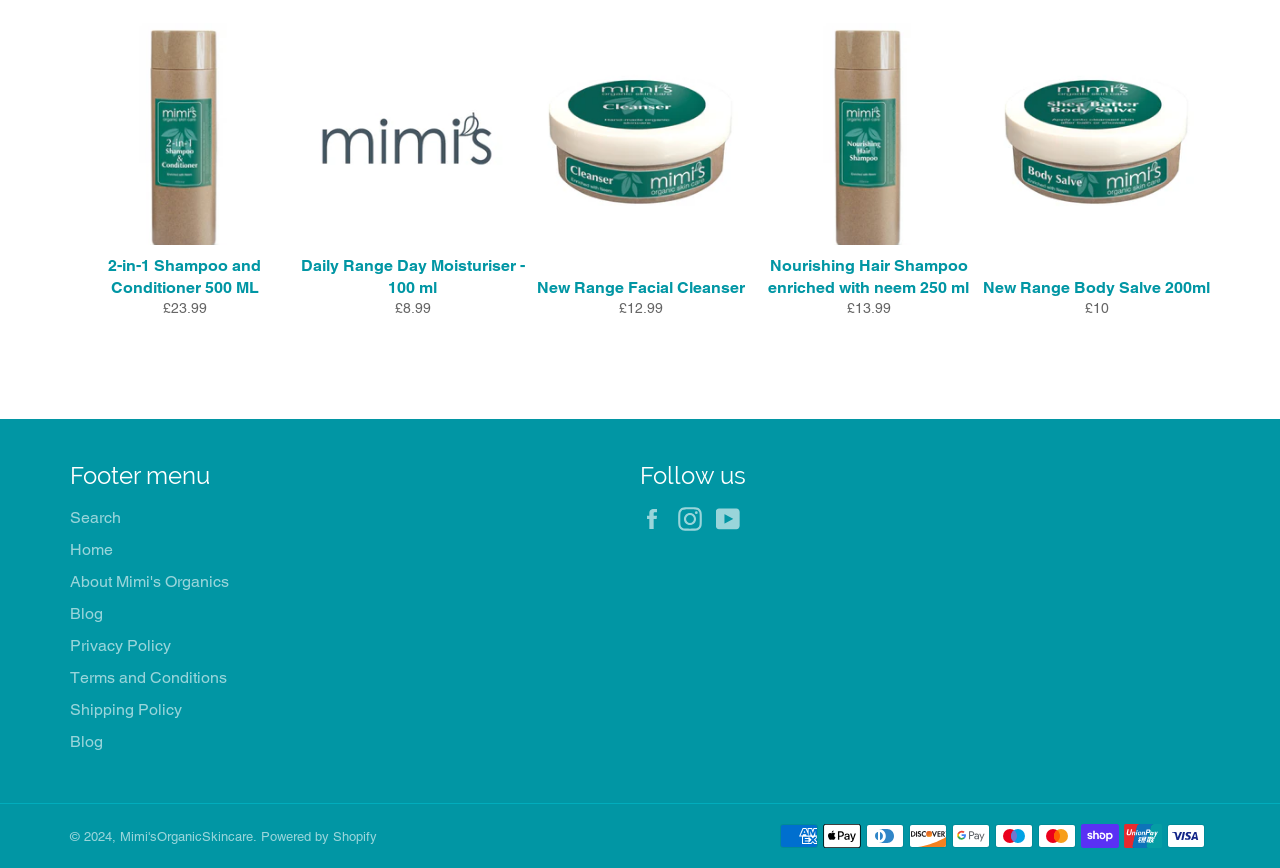Please specify the bounding box coordinates of the clickable region necessary for completing the following instruction: "Learn about Mimi's Organics". The coordinates must consist of four float numbers between 0 and 1, i.e., [left, top, right, bottom].

[0.055, 0.659, 0.179, 0.681]